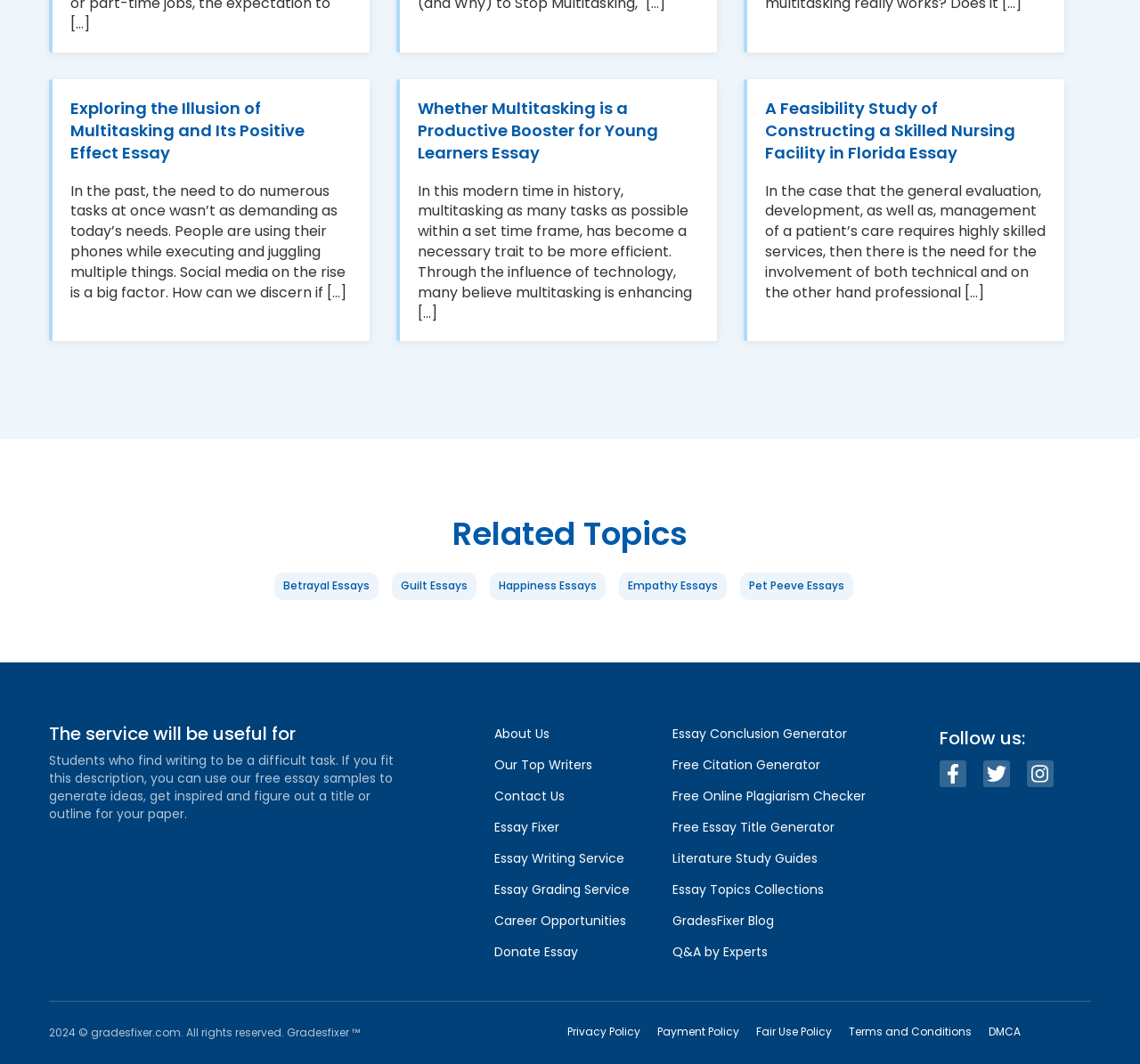Respond to the question below with a single word or phrase:
How many related topics are listed?

5